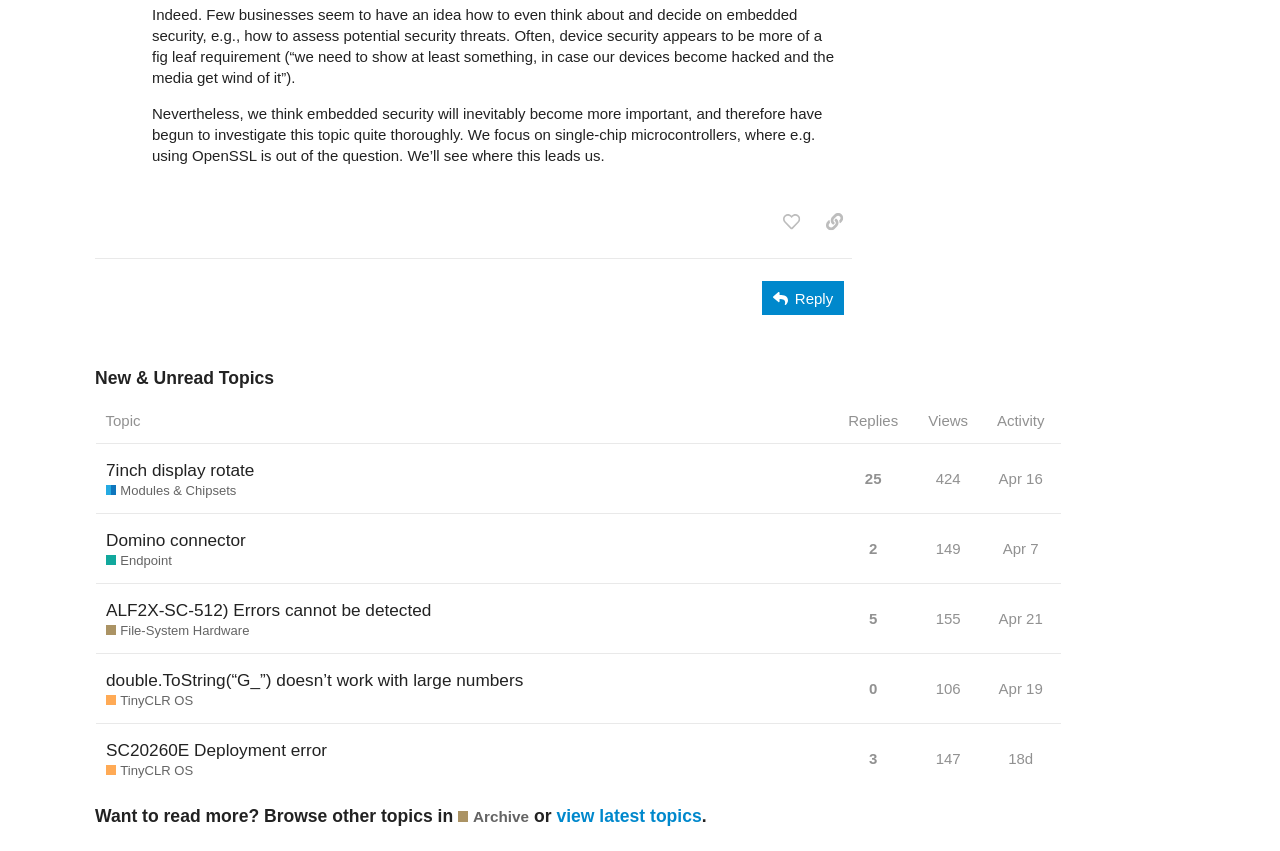How many topics are listed in the table? Look at the image and give a one-word or short phrase answer.

5